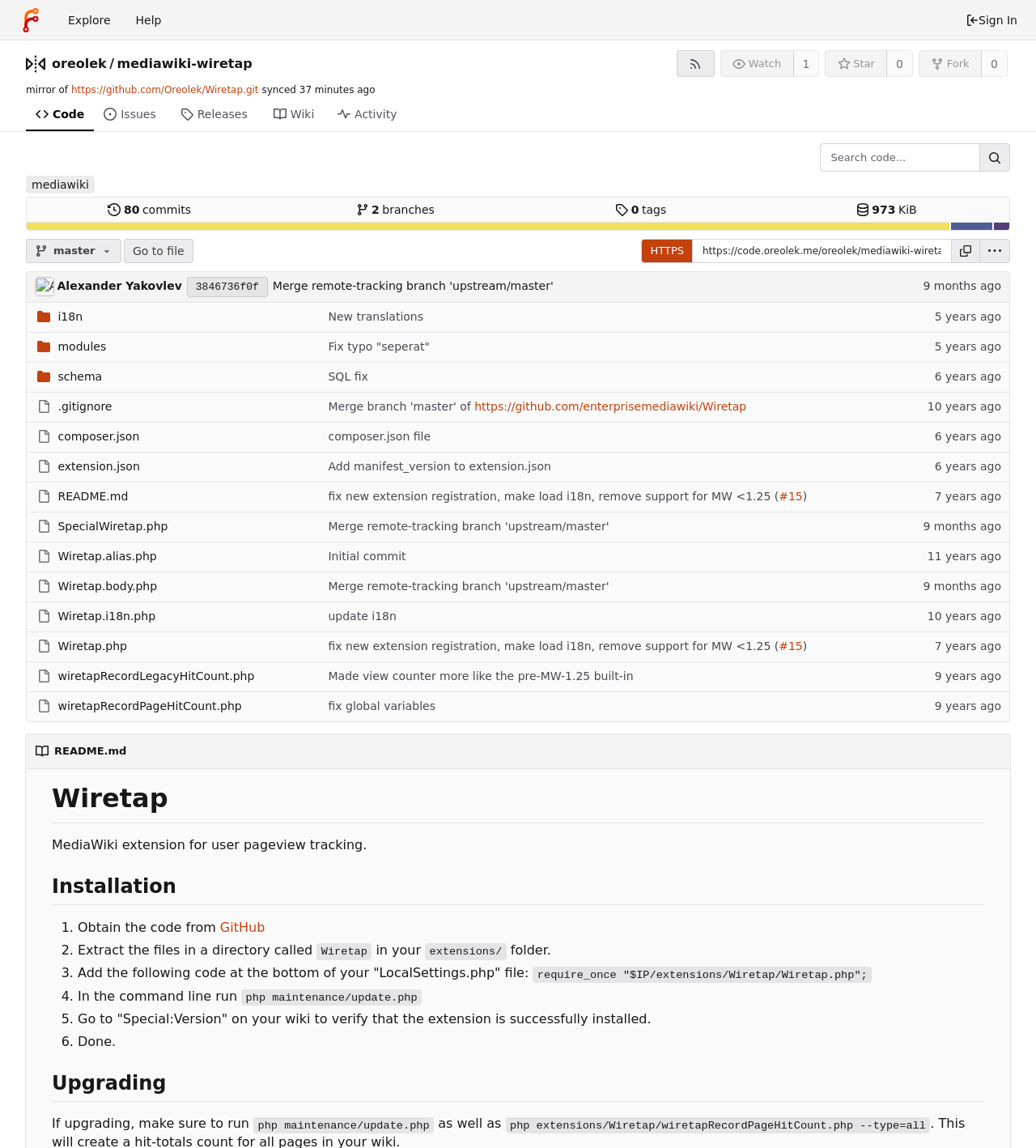Utilize the details in the image to thoroughly answer the following question: What is the language of the code in this repository?

I found the answer by looking at the links on the webpage, where I saw a link with the text 'JavaScript PHP CSS'. This suggests that the code in this repository is written in these three languages.